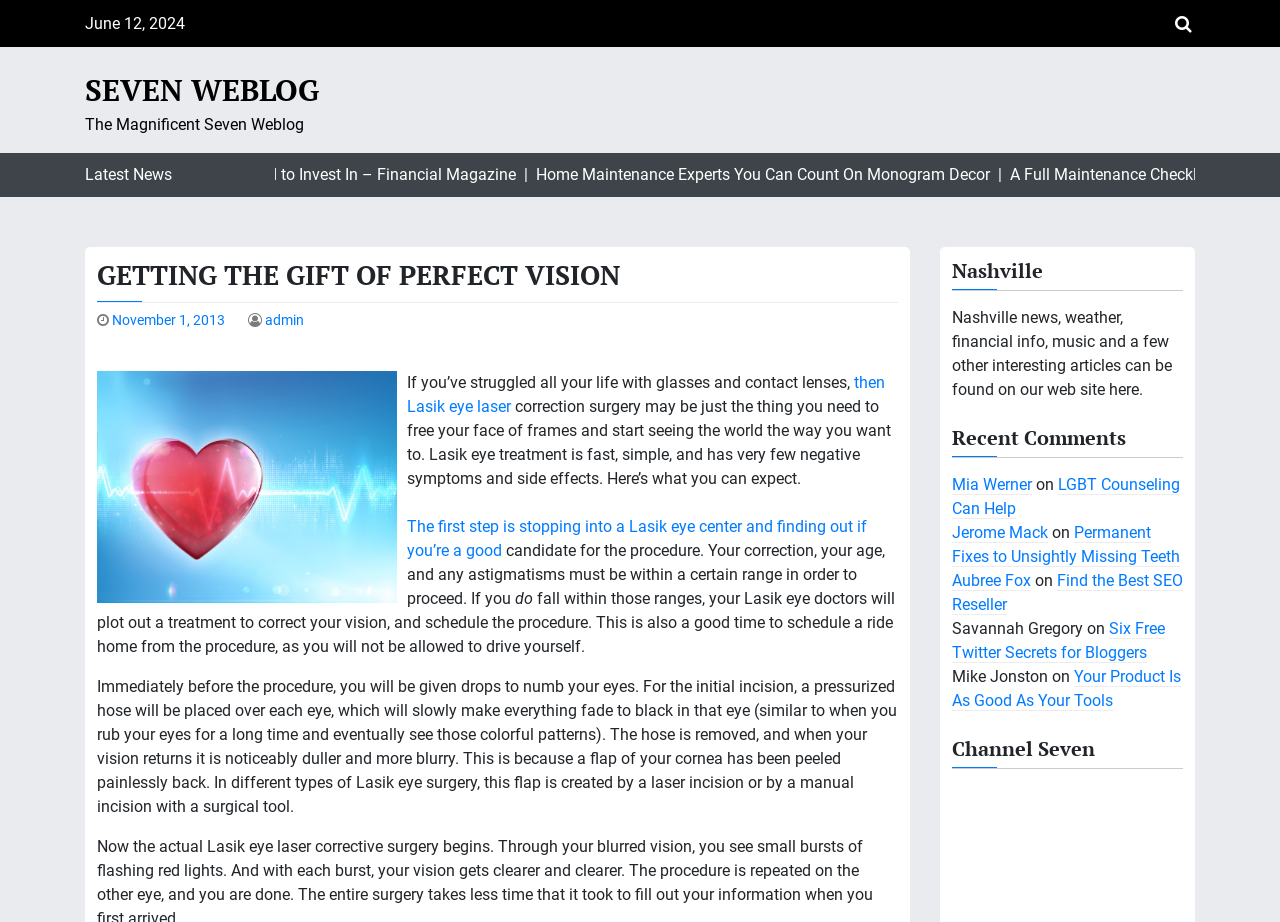Please find the bounding box for the UI component described as follows: "LGBT Counseling Can Help".

[0.744, 0.515, 0.922, 0.563]